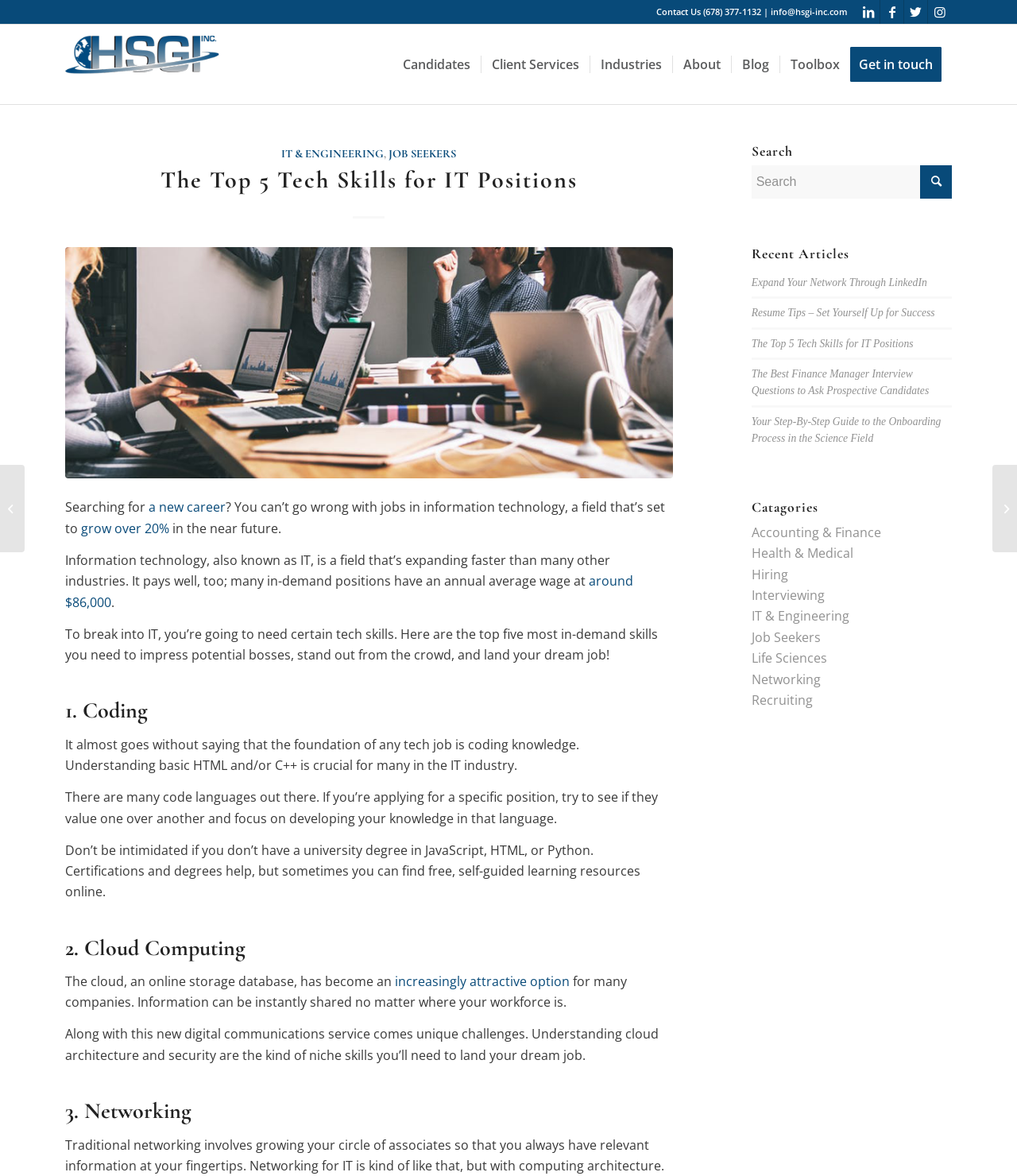Identify the bounding box coordinates for the UI element described as: "Client Services".

[0.473, 0.021, 0.58, 0.089]